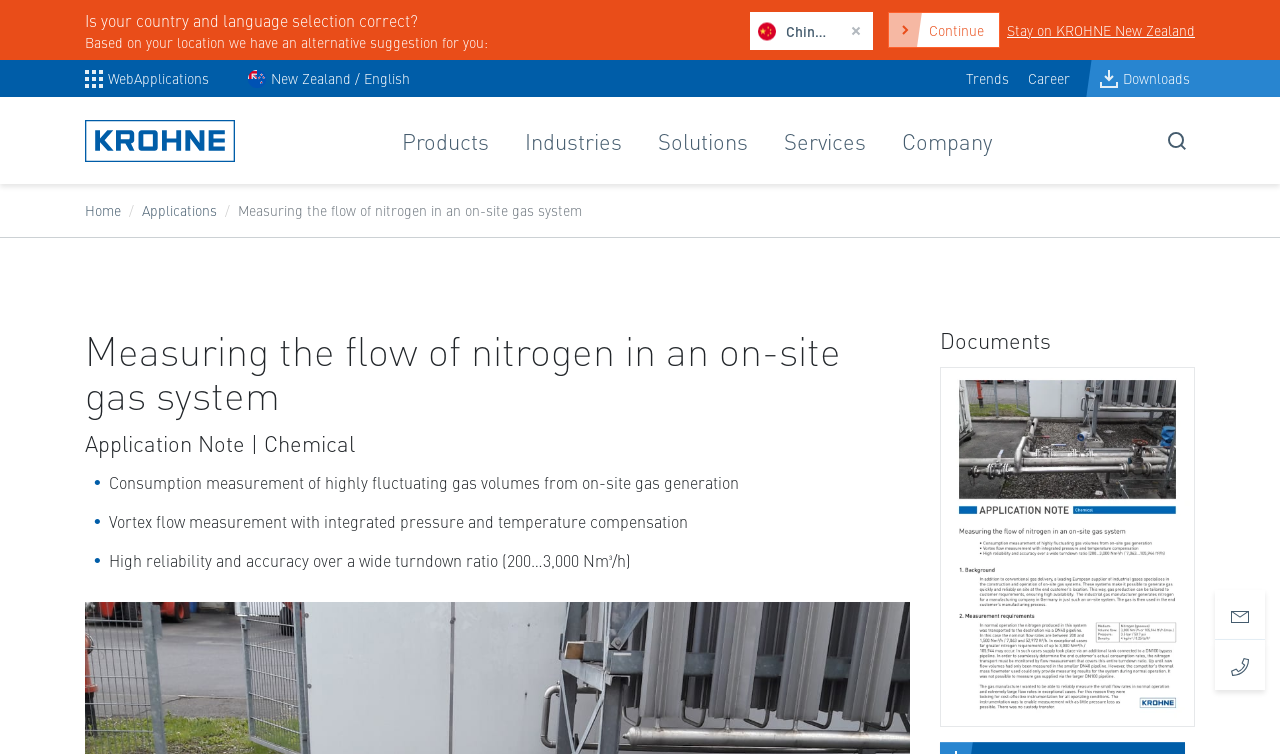Identify the bounding box coordinates of the area that should be clicked in order to complete the given instruction: "Click the 'Continue' button". The bounding box coordinates should be four float numbers between 0 and 1, i.e., [left, top, right, bottom].

[0.693, 0.016, 0.781, 0.064]